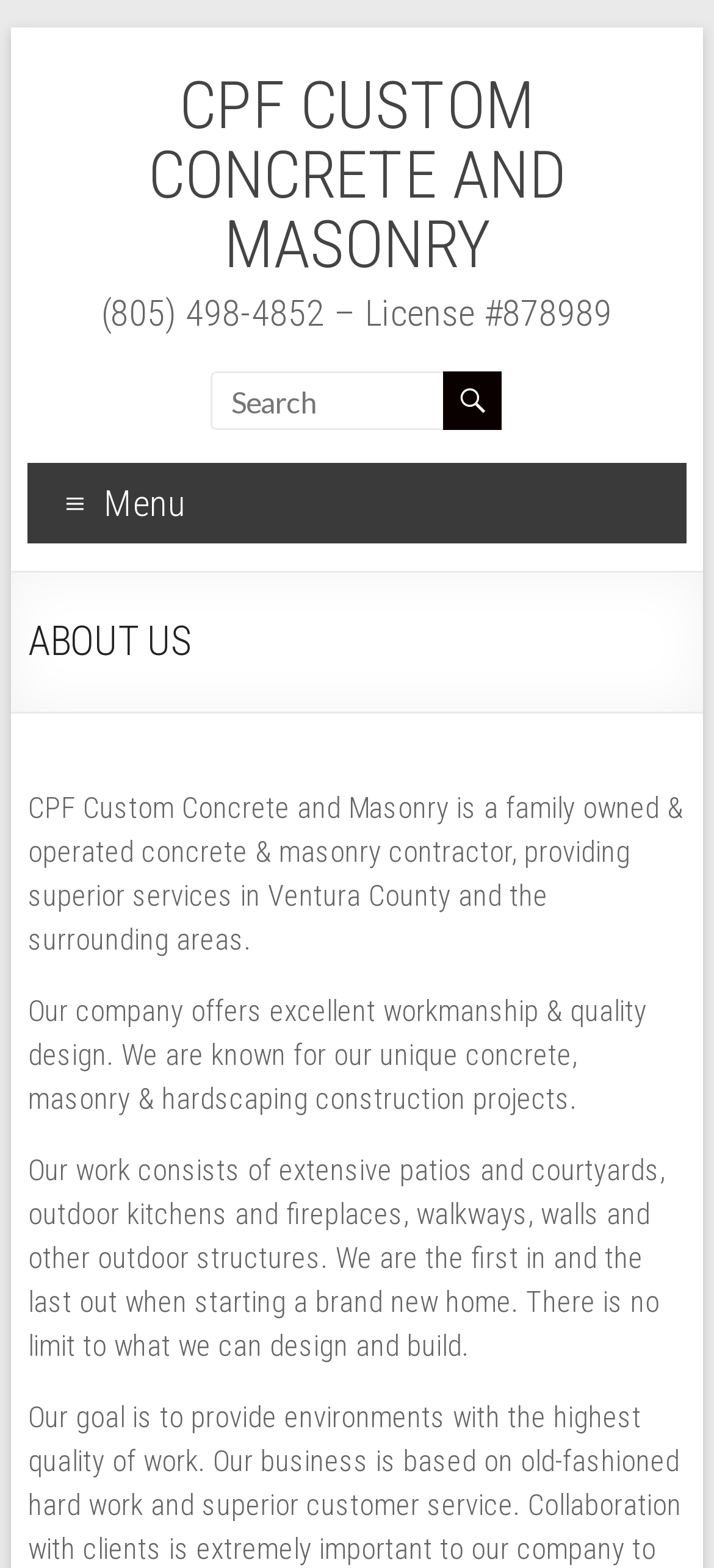Using the webpage screenshot, find the UI element described by name="s" placeholder="Search". Provide the bounding box coordinates in the format (top-left x, top-left y, bottom-right x, bottom-right y), ensuring all values are floating point numbers between 0 and 1.

[0.296, 0.237, 0.629, 0.274]